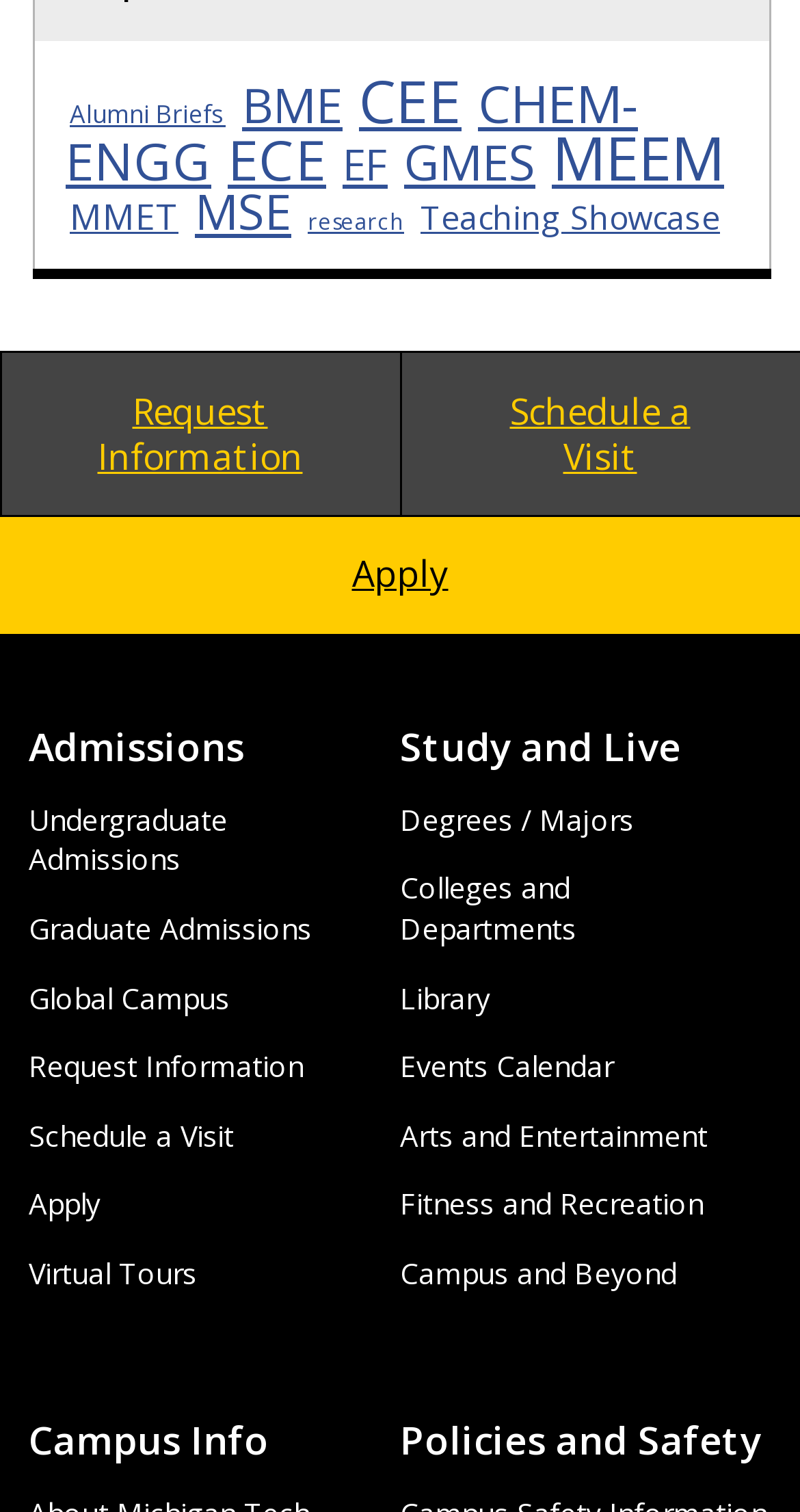Find the bounding box coordinates of the area that needs to be clicked in order to achieve the following instruction: "View Alumni Briefs". The coordinates should be specified as four float numbers between 0 and 1, i.e., [left, top, right, bottom].

[0.082, 0.063, 0.287, 0.085]